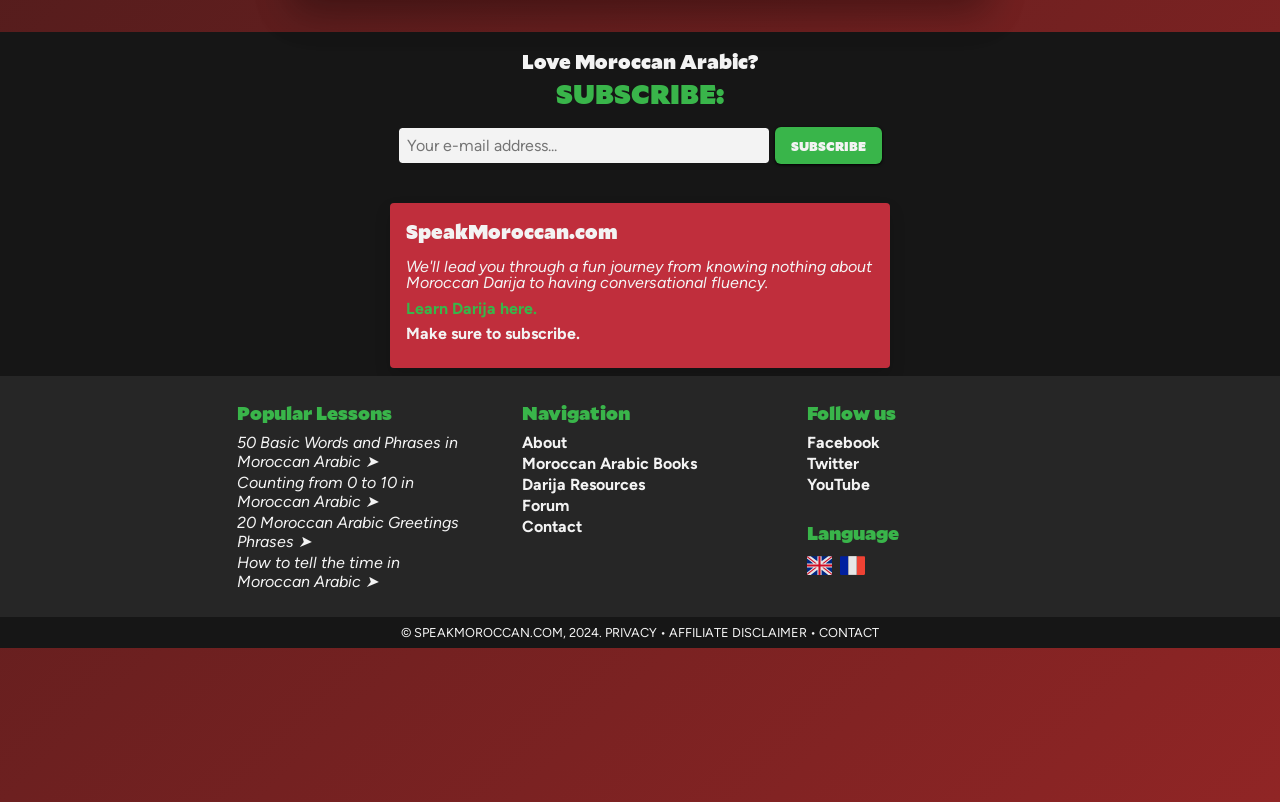Locate the bounding box coordinates of the UI element described by: "Affiliate Disclaimer". The bounding box coordinates should consist of four float numbers between 0 and 1, i.e., [left, top, right, bottom].

[0.523, 0.779, 0.63, 0.798]